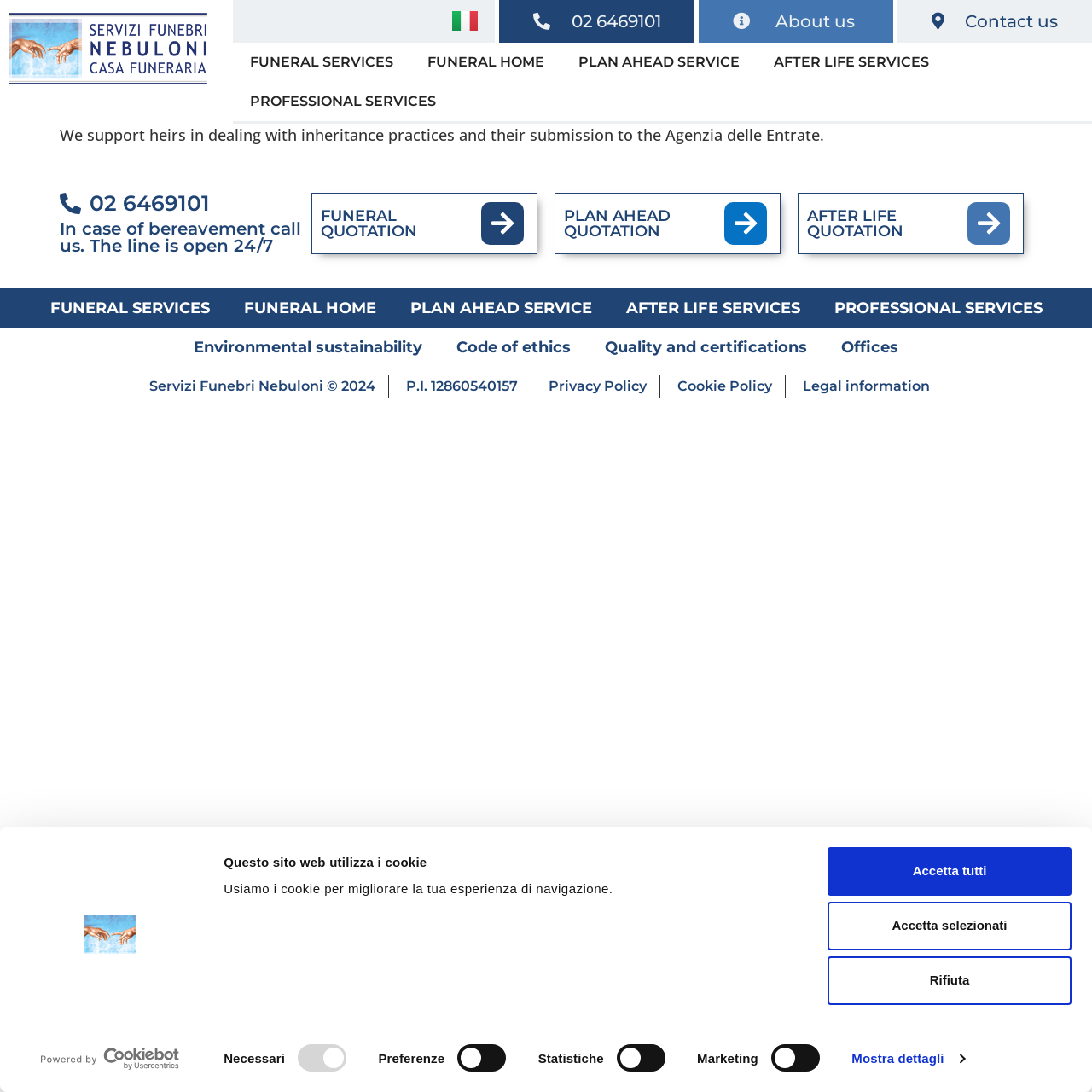What services are offered by Servizi Funebri Nebuloni?
Refer to the image and give a detailed answer to the query.

The services offered by Servizi Funebri Nebuloni can be found on the top navigation bar of the webpage, which includes funeral services, funeral home, plan ahead service, after life services, and professional services.